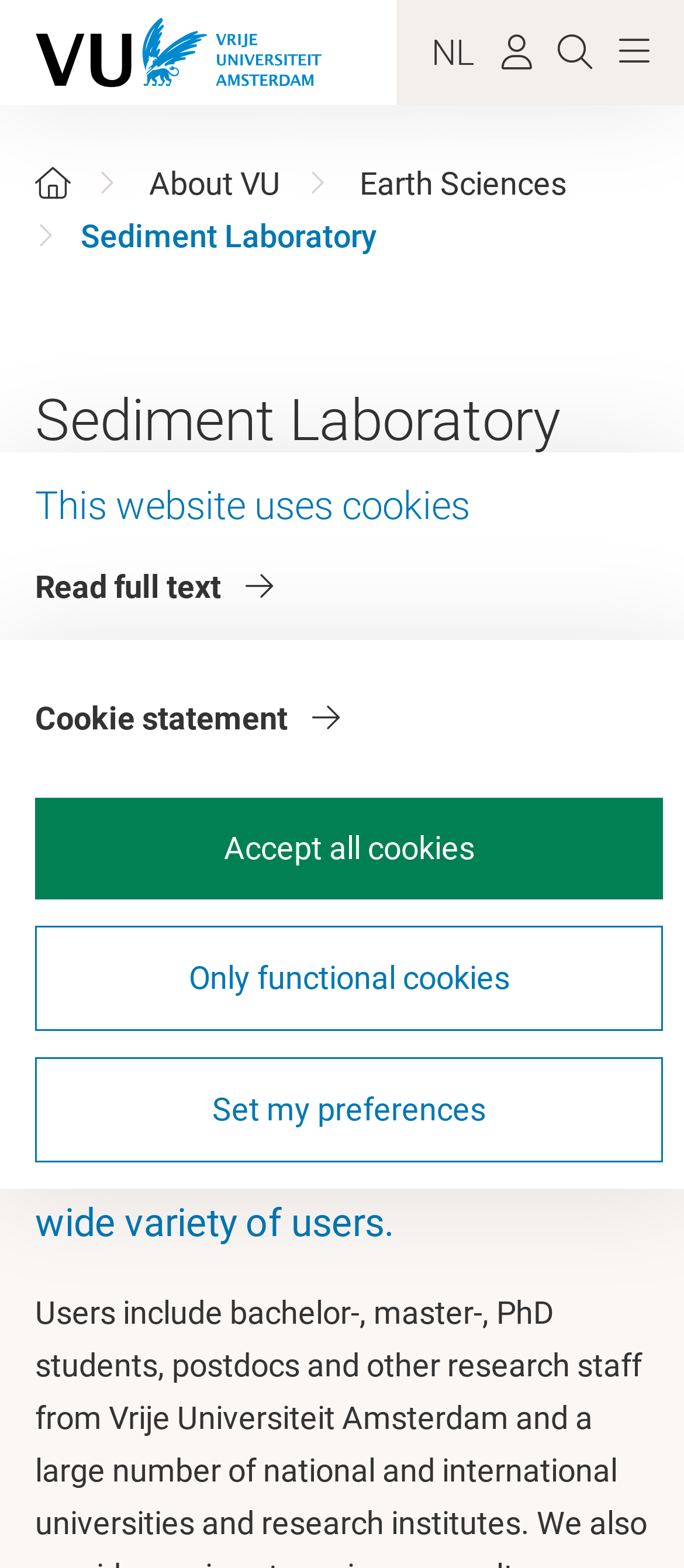Show the bounding box coordinates of the element that should be clicked to complete the task: "Go to Home page".

[0.051, 0.105, 0.103, 0.129]